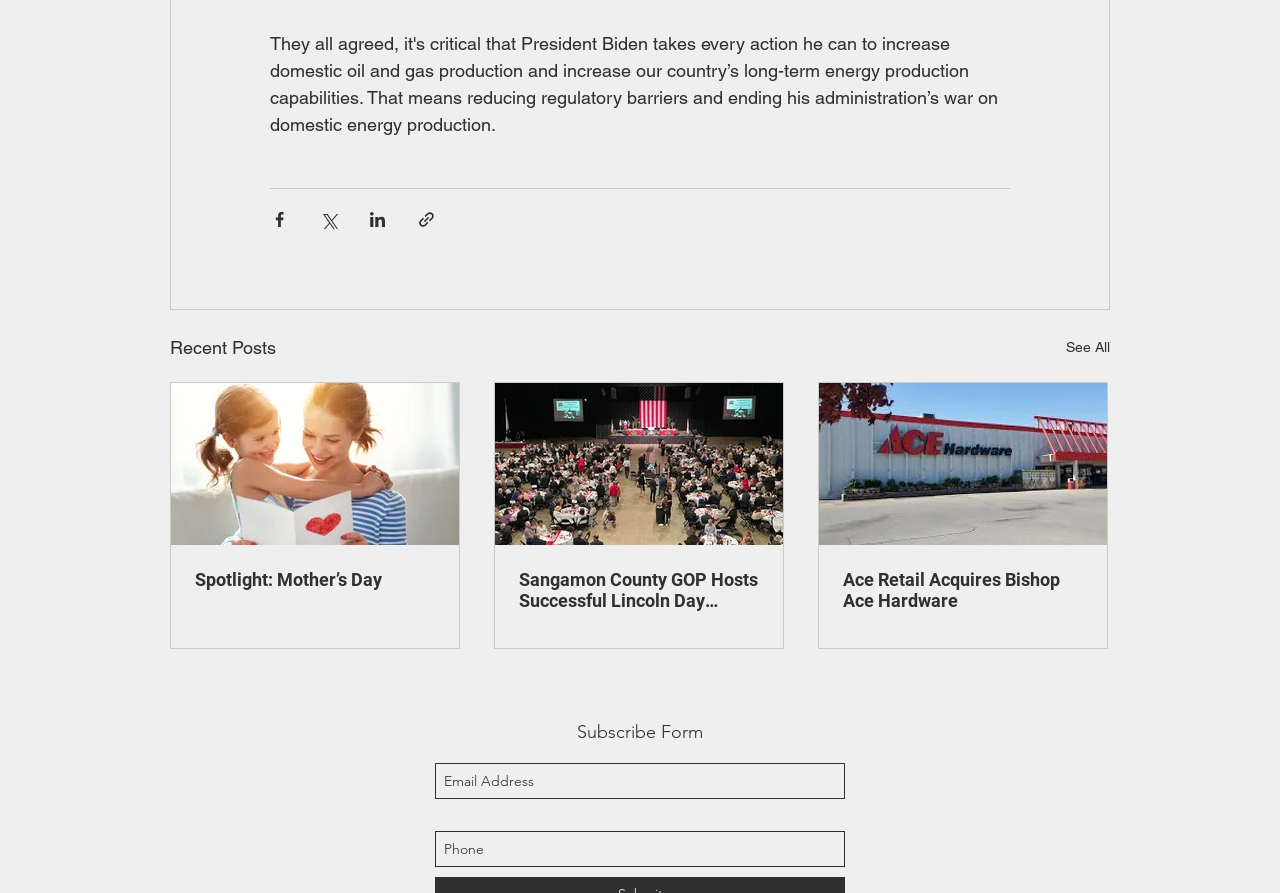Indicate the bounding box coordinates of the clickable region to achieve the following instruction: "Read the blog."

None